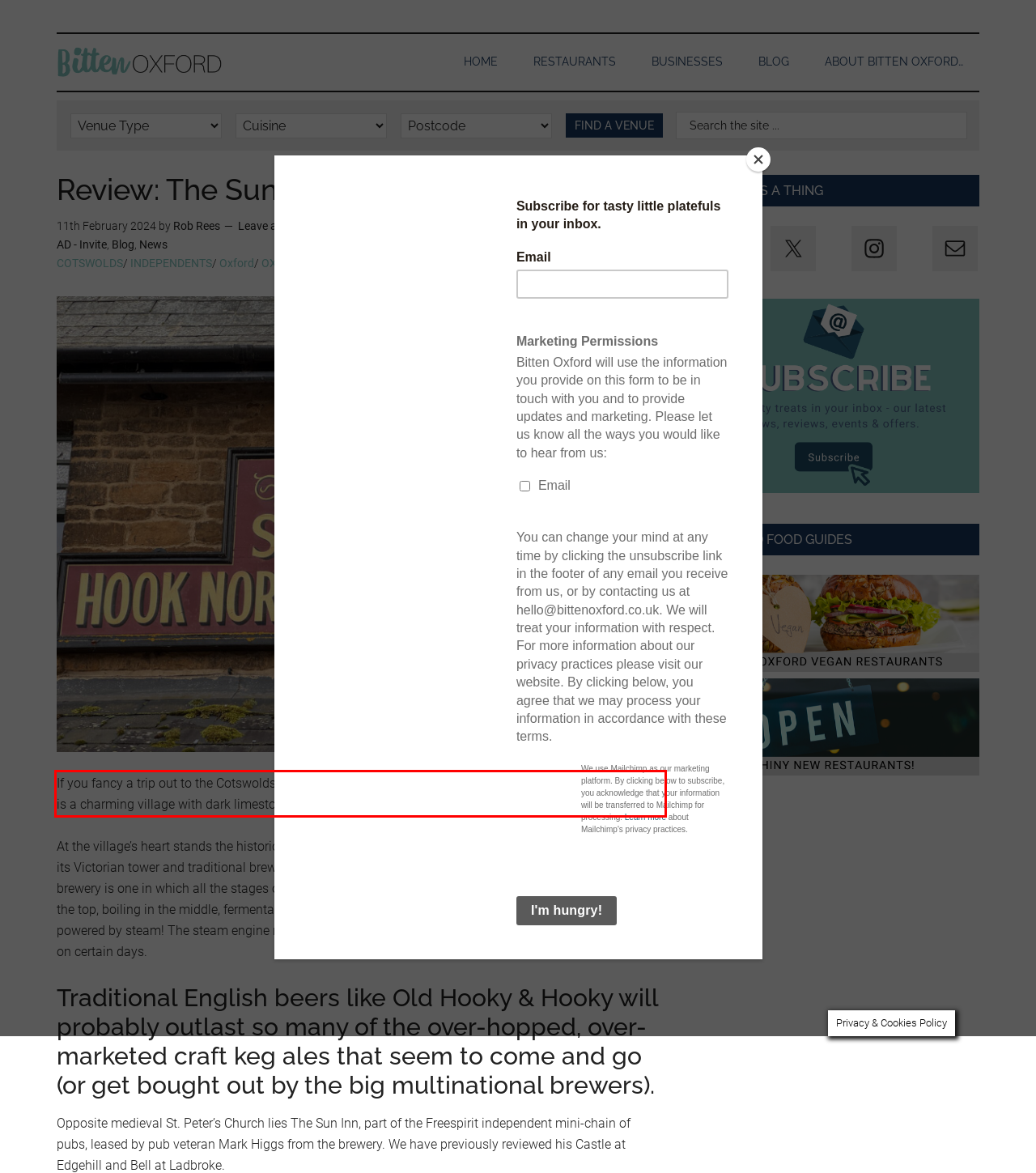Given the screenshot of the webpage, identify the red bounding box, and recognize the text content inside that red bounding box.

If you fancy a trip out to the Cotswolds near Soho Farmhouse, Banbury and Chipping Norton, Hook Norton is a charming village with dark limestone cottages, rolling landscapes and fine dog walking.